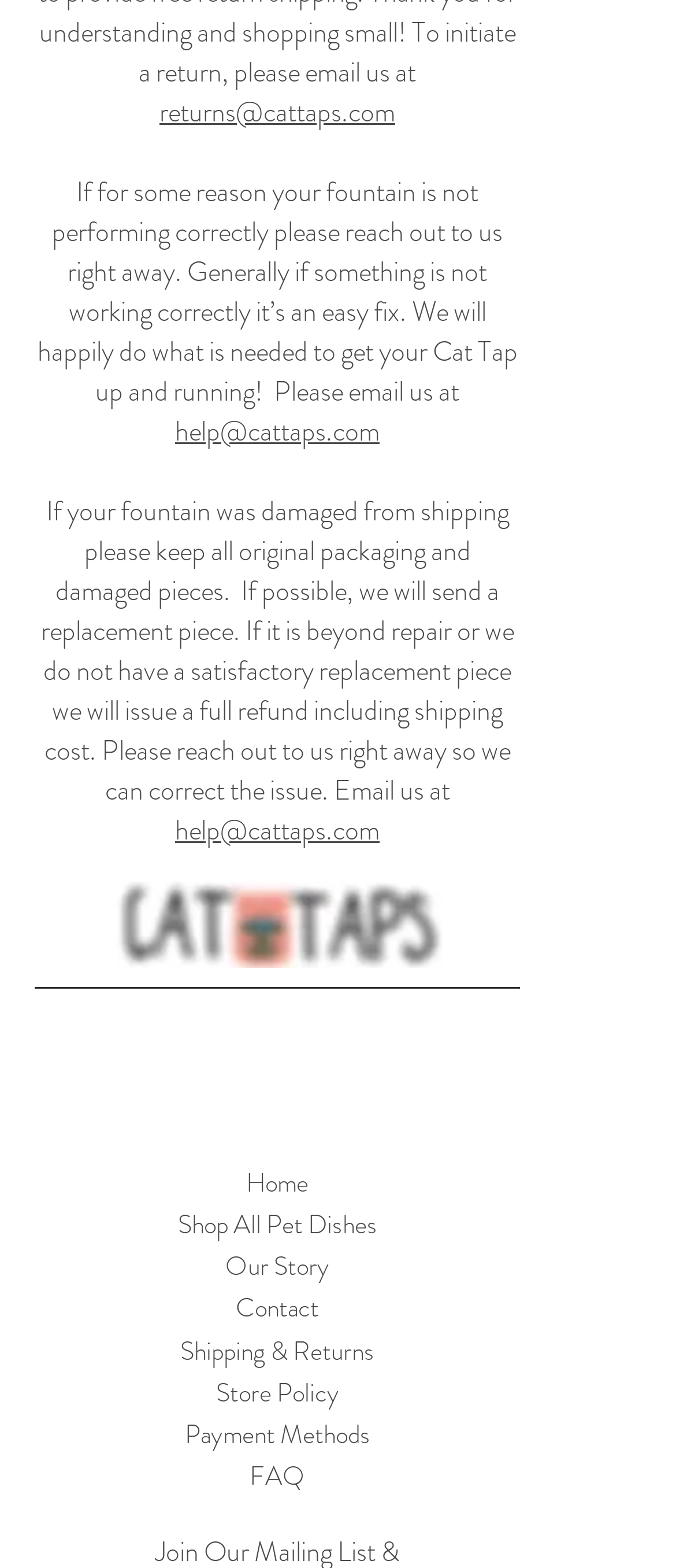How many social media links are there?
Look at the image and respond with a single word or a short phrase.

3